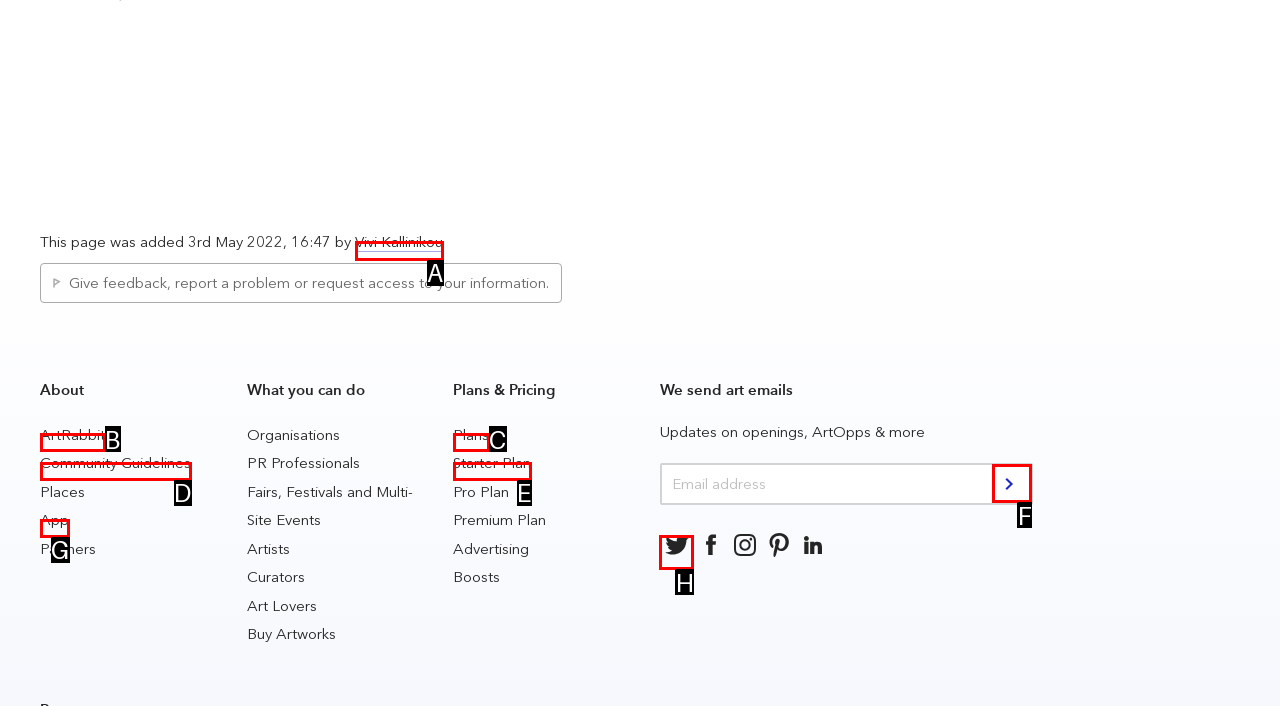Identify the correct letter of the UI element to click for this task: Submit your email to receive art updates
Respond with the letter from the listed options.

F